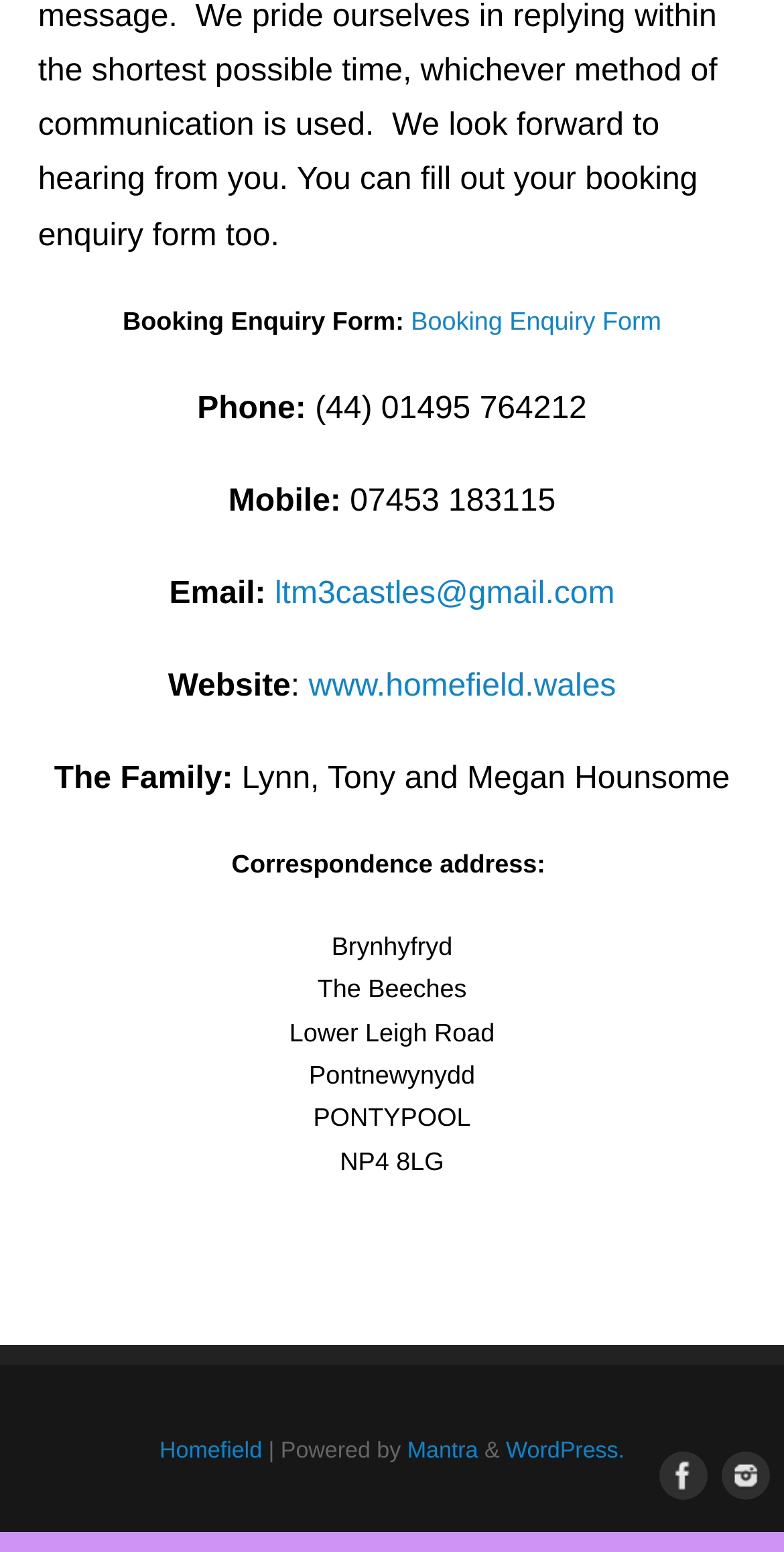Using the given element description, provide the bounding box coordinates (top-left x, top-left y, bottom-right x, bottom-right y) for the corresponding UI element in the screenshot: ltm3castles@gmail.com

[0.35, 0.372, 0.784, 0.394]